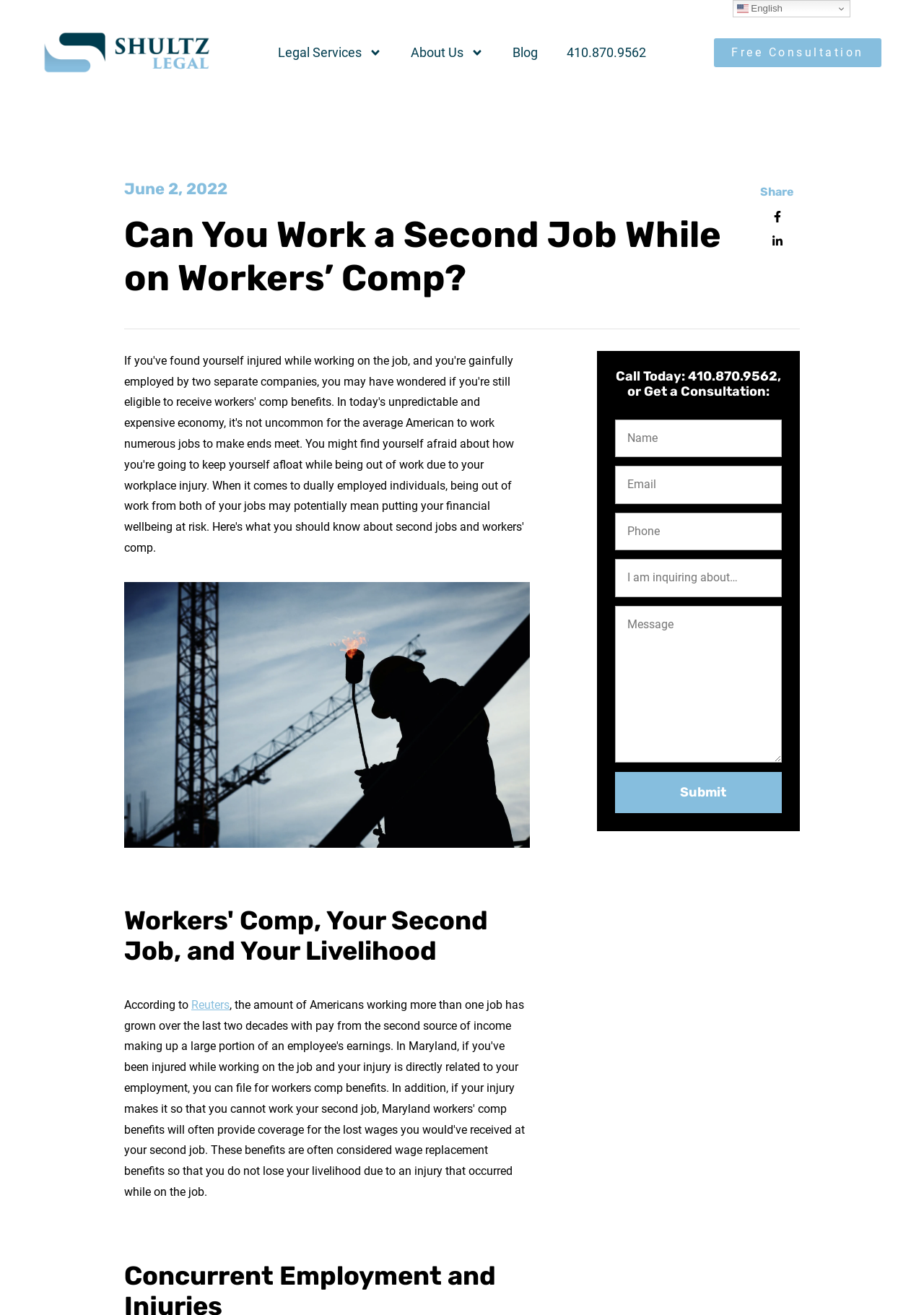Answer the question below in one word or phrase:
What is the purpose of the 'Submit' button?

To submit the consultation form